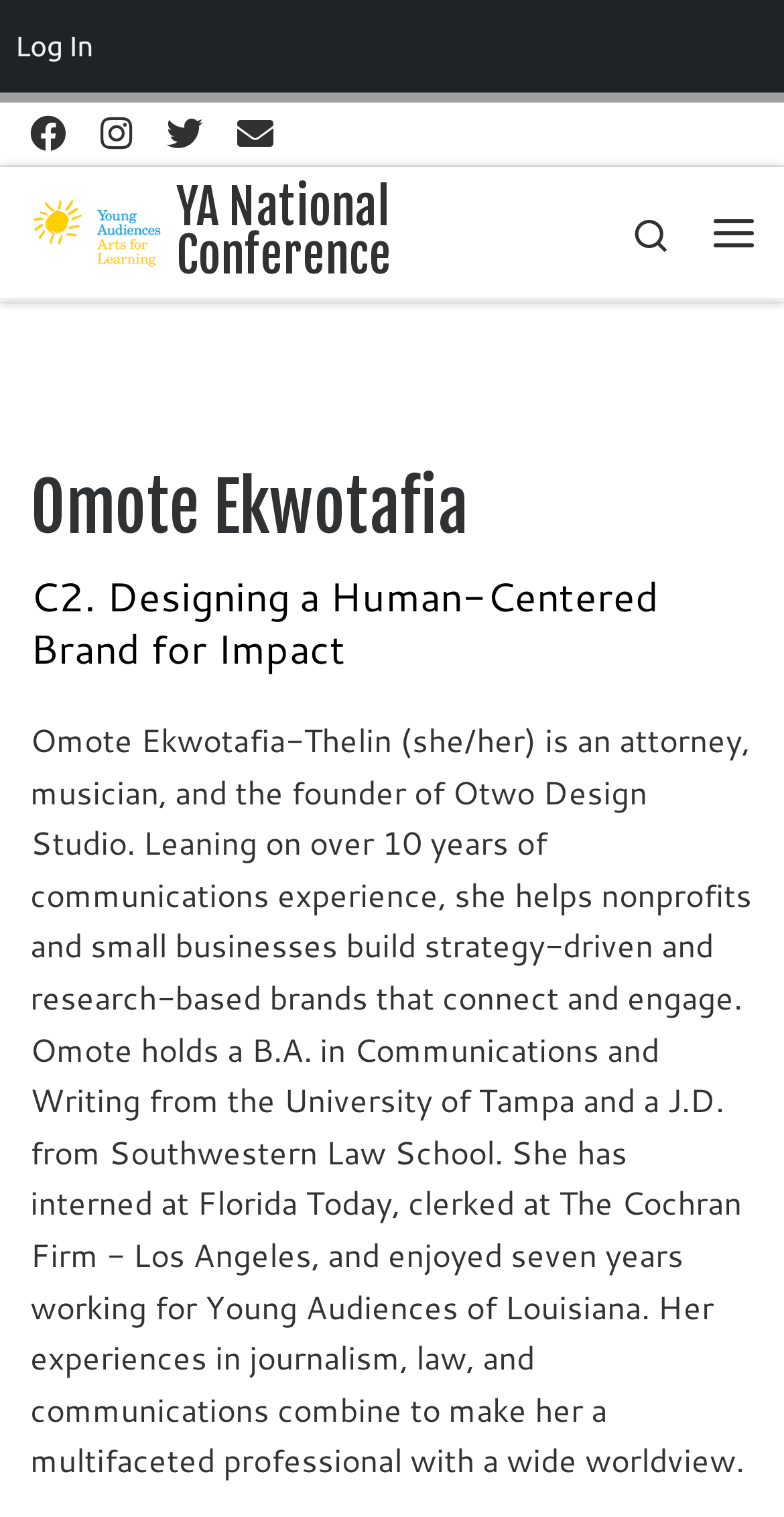Respond to the question below with a single word or phrase:
What is the topic of the conference or event mentioned on the webpage?

Designing a Human-Centered Brand for Impact